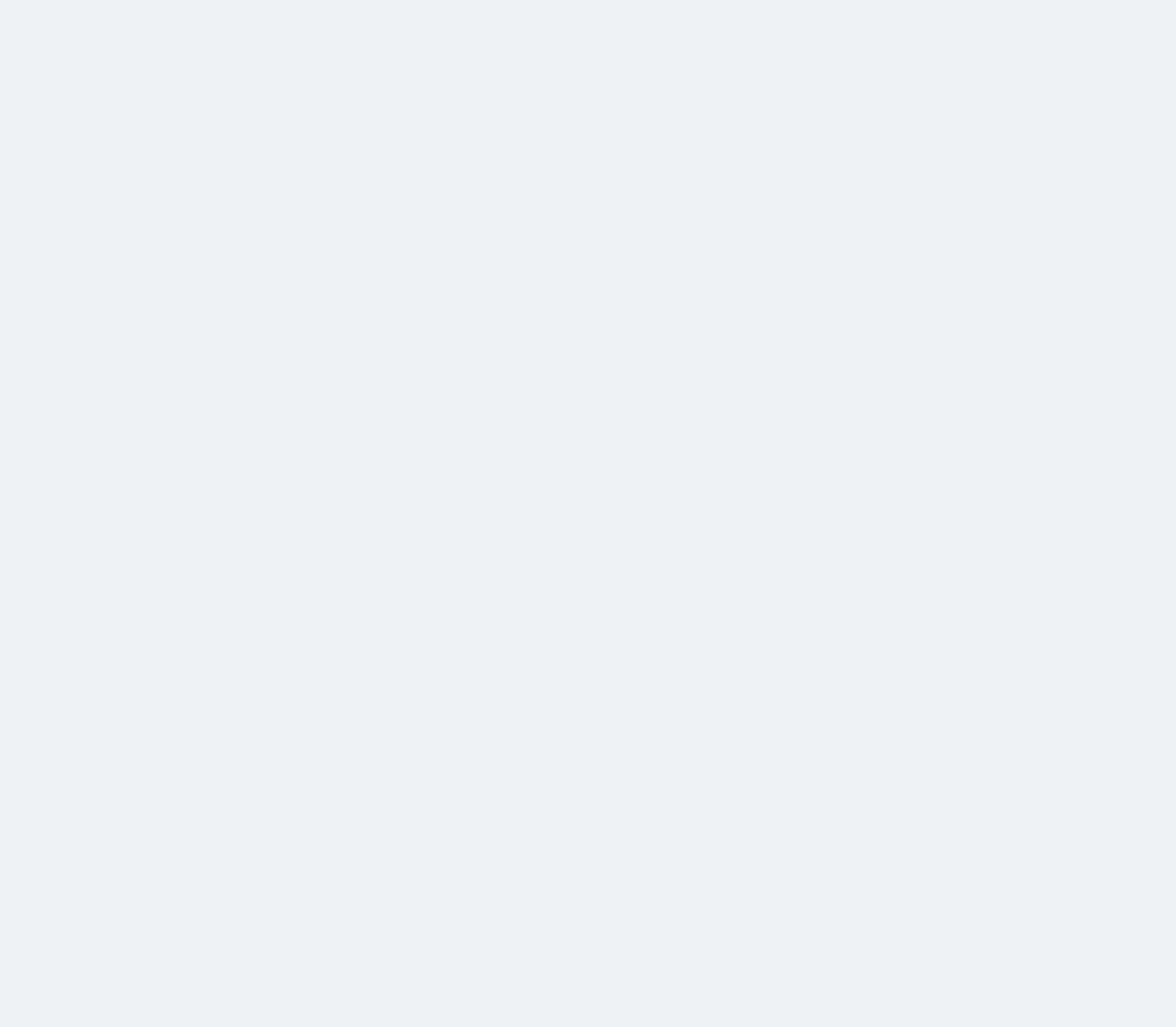Please mark the clickable region by giving the bounding box coordinates needed to complete this instruction: "Check the terms of service".

[0.393, 0.96, 0.502, 0.985]